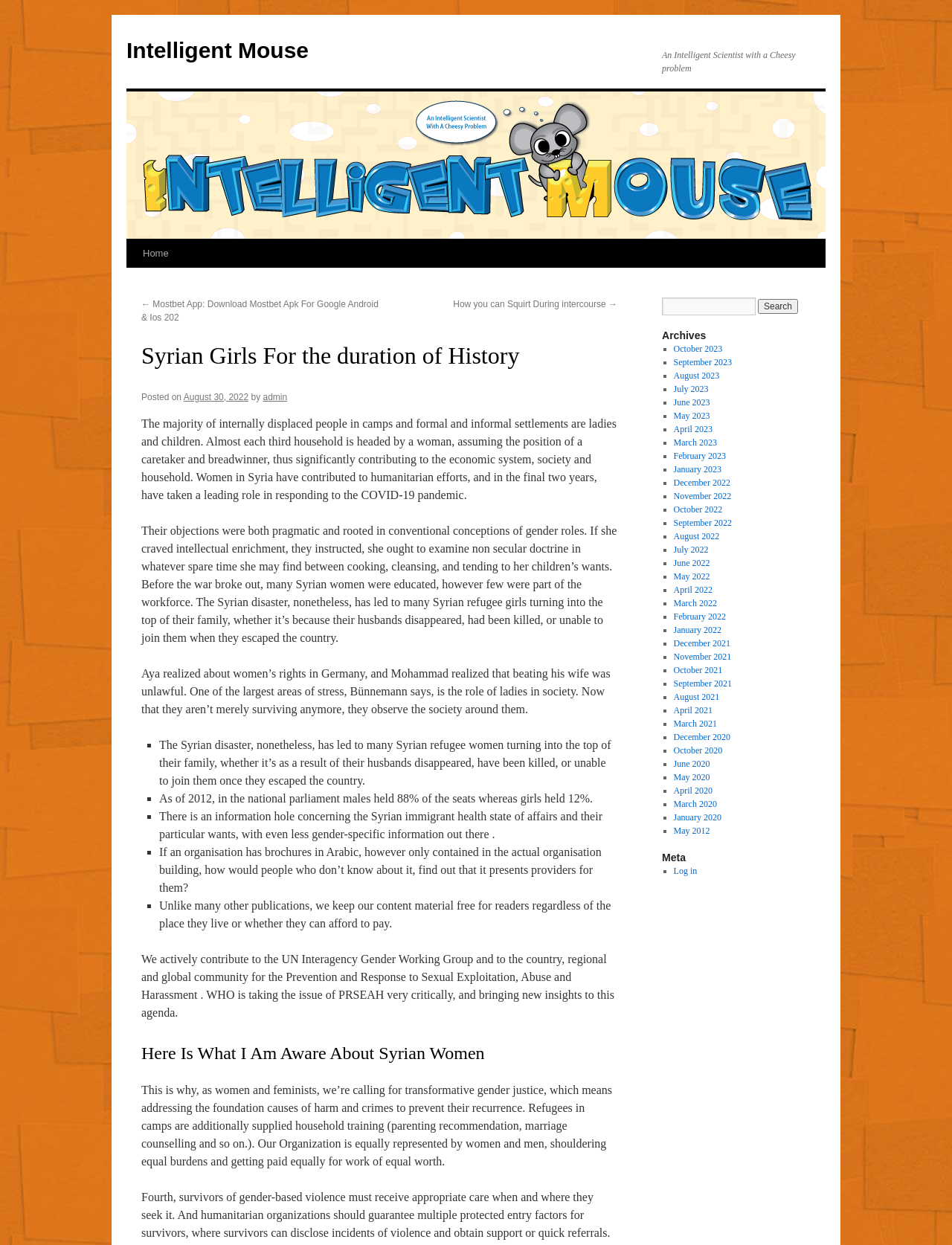Answer briefly with one word or phrase:
How many months are listed in the archives section?

24